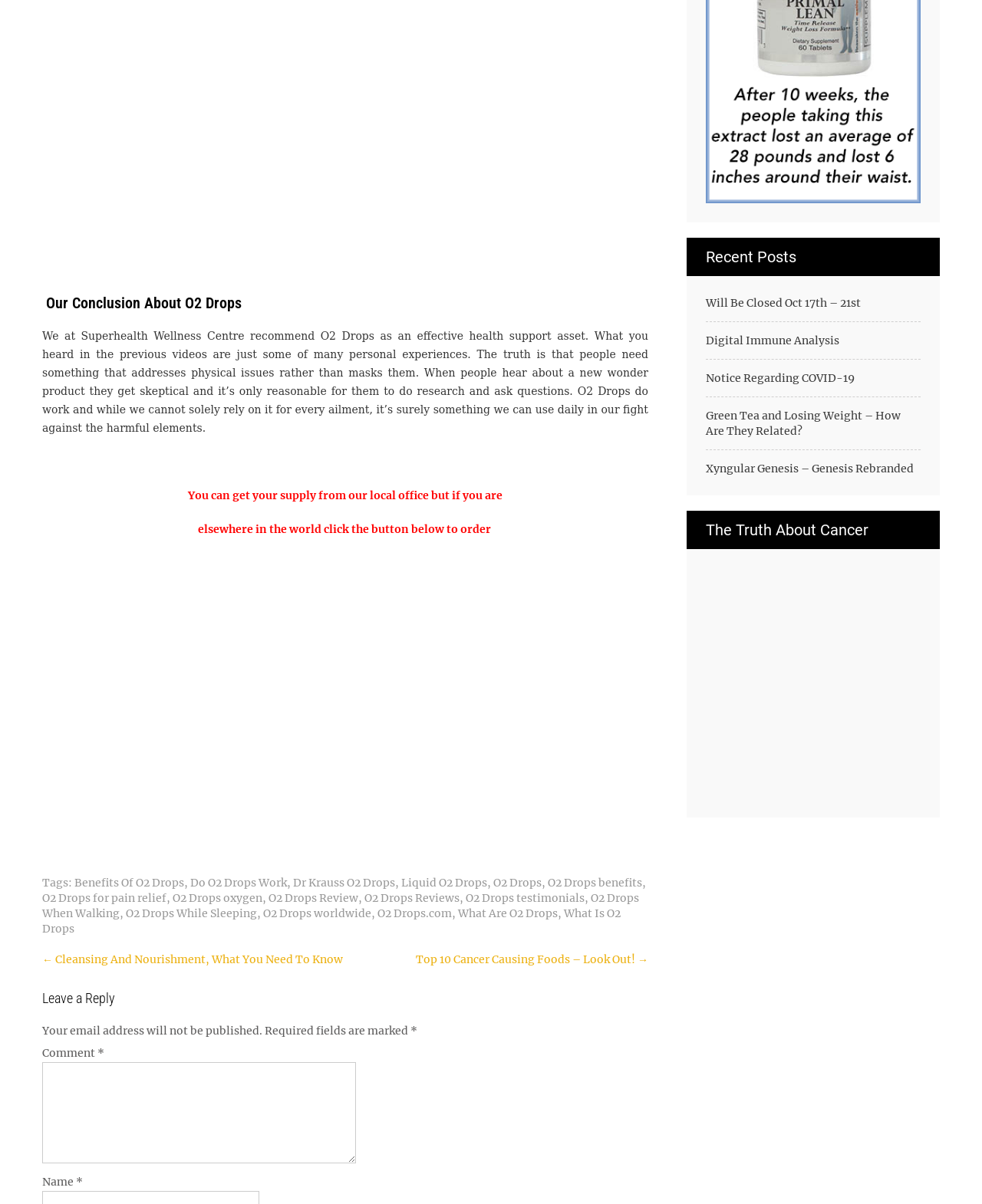Please determine the bounding box coordinates of the element to click in order to execute the following instruction: "Read the benefits of O2 Drops". The coordinates should be four float numbers between 0 and 1, specified as [left, top, right, bottom].

[0.076, 0.727, 0.188, 0.739]